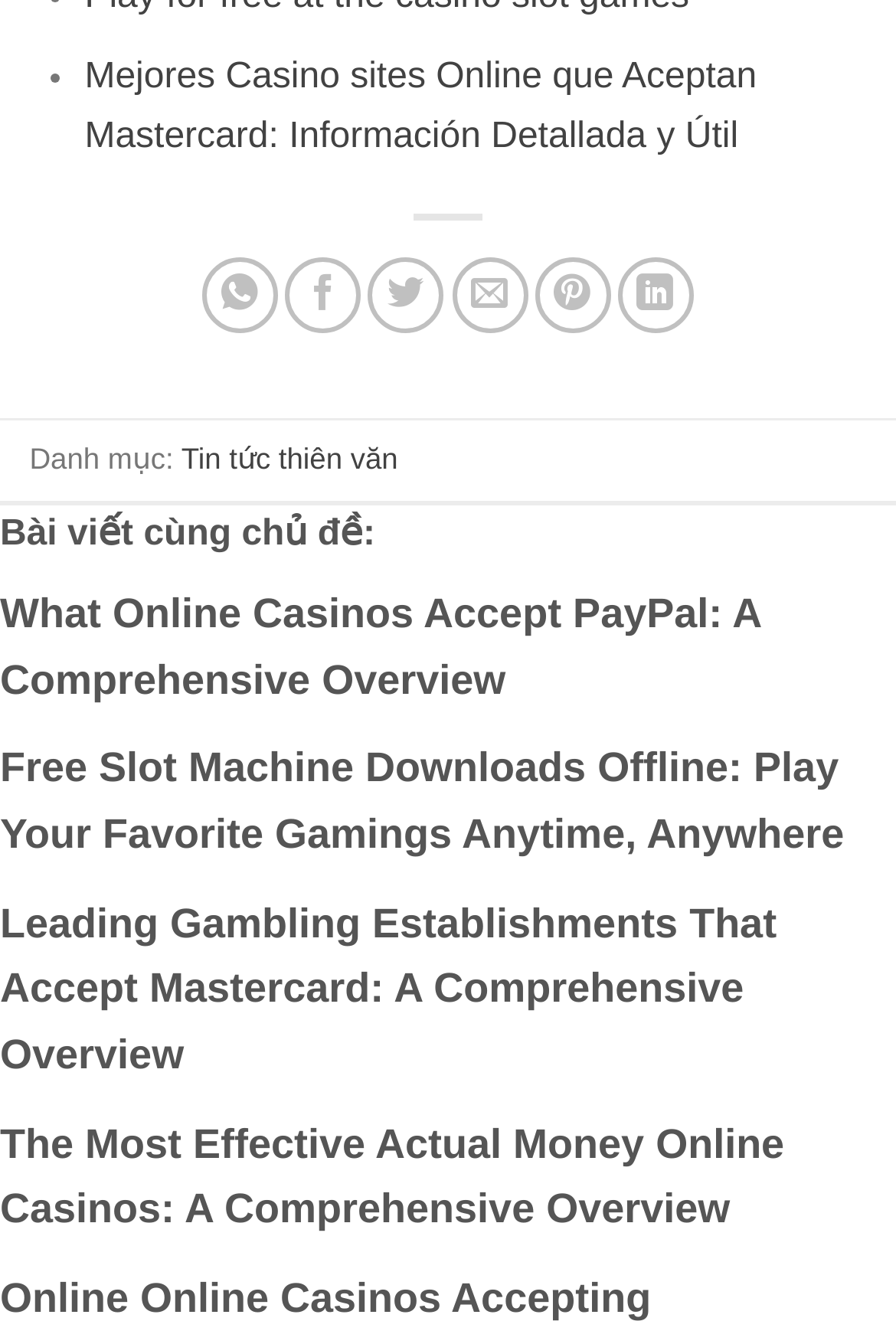Answer the question with a single word or phrase: 
How many article links are below the heading 'Bài viết cùng chủ đề:'?

4